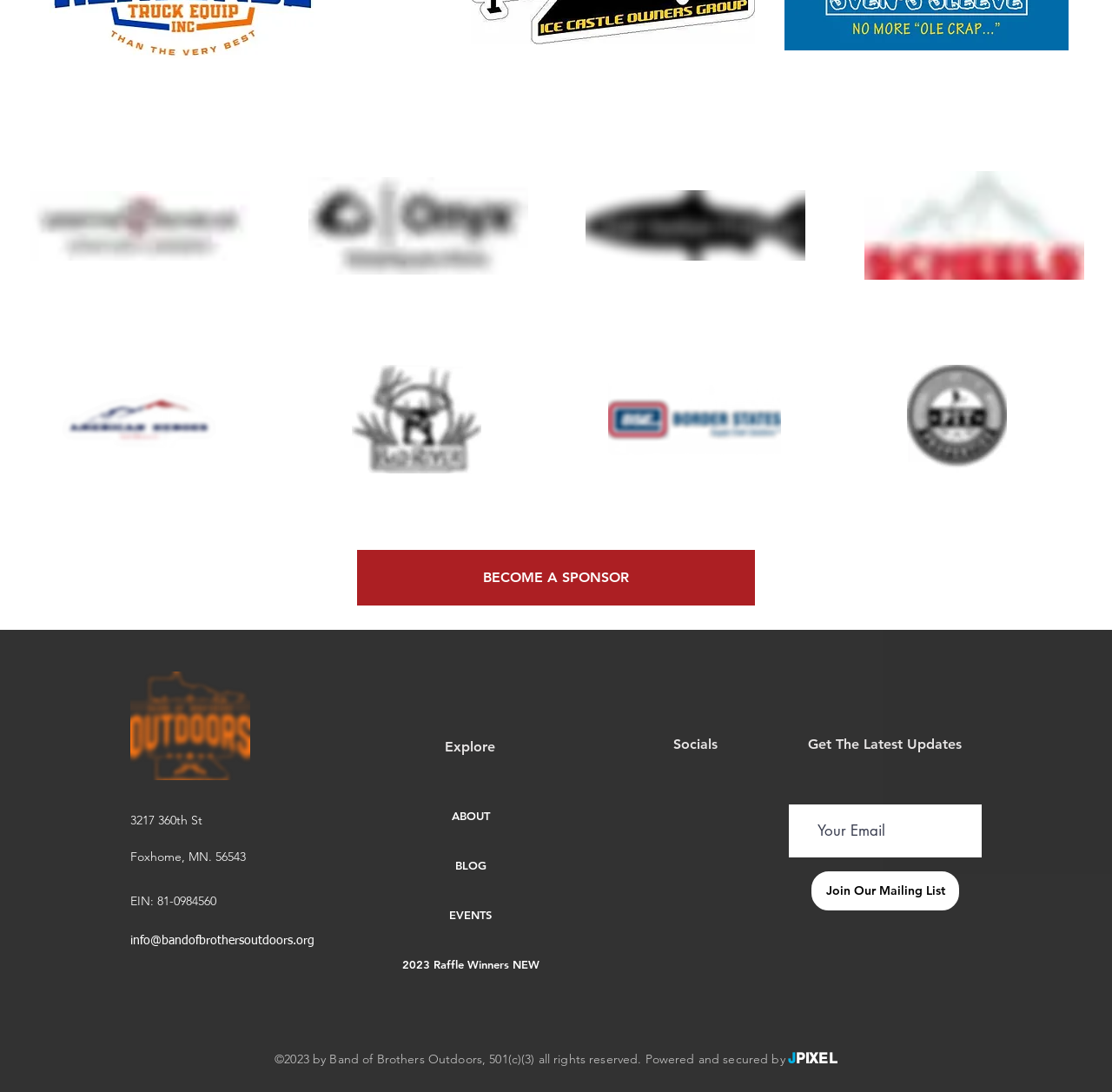Locate the bounding box coordinates of the element to click to perform the following action: 'Open the 'Instagram' social media link'. The coordinates should be given as four float values between 0 and 1, in the form of [left, top, right, bottom].

[0.609, 0.737, 0.64, 0.768]